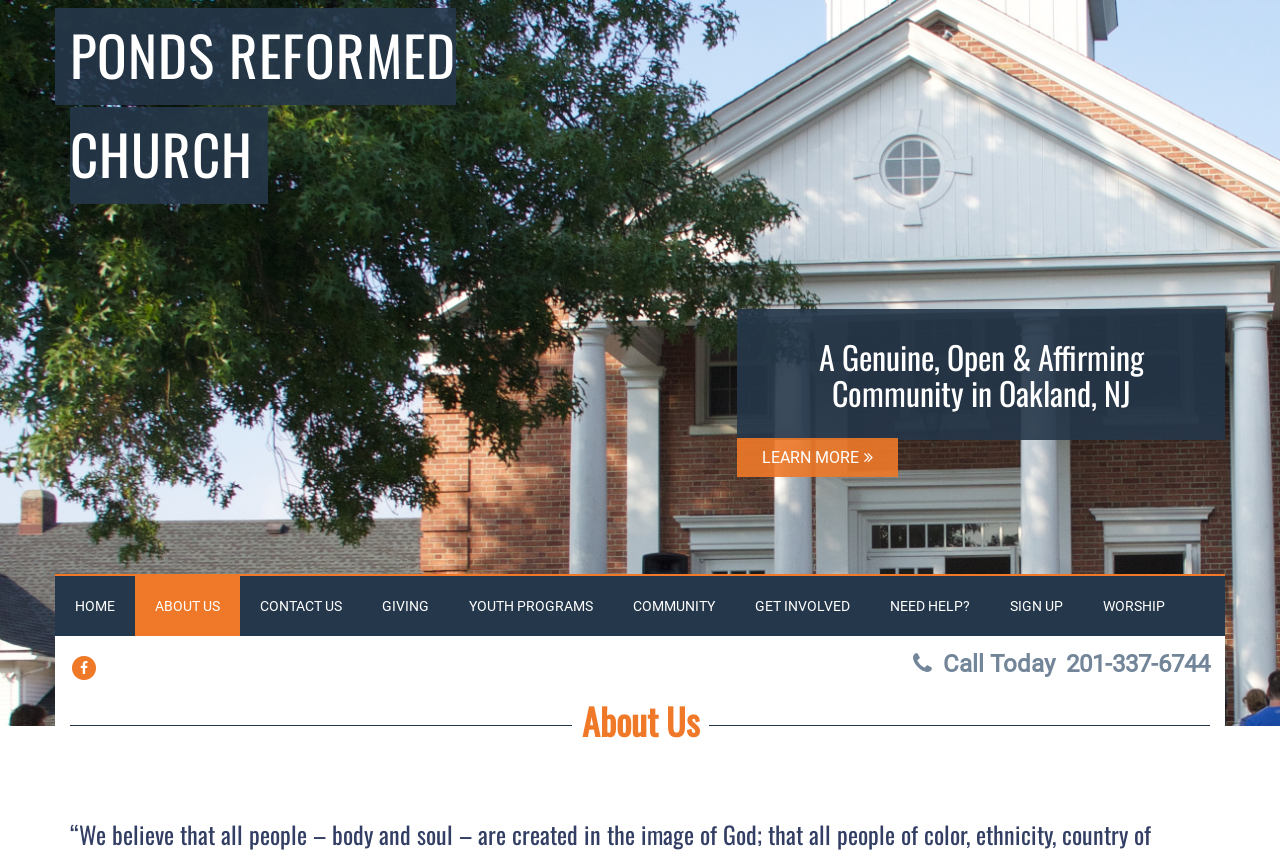Use the details in the image to answer the question thoroughly: 
How many links are in the top navigation bar?

I counted the links in the top navigation bar, which are 'HOME', 'ABOUT US', 'CONTACT US', 'GIVING', 'YOUTH PROGRAMS', 'COMMUNITY', 'GET INVOLVED', 'NEED HELP?', and 'WORSHIP'. There are 9 links in total.